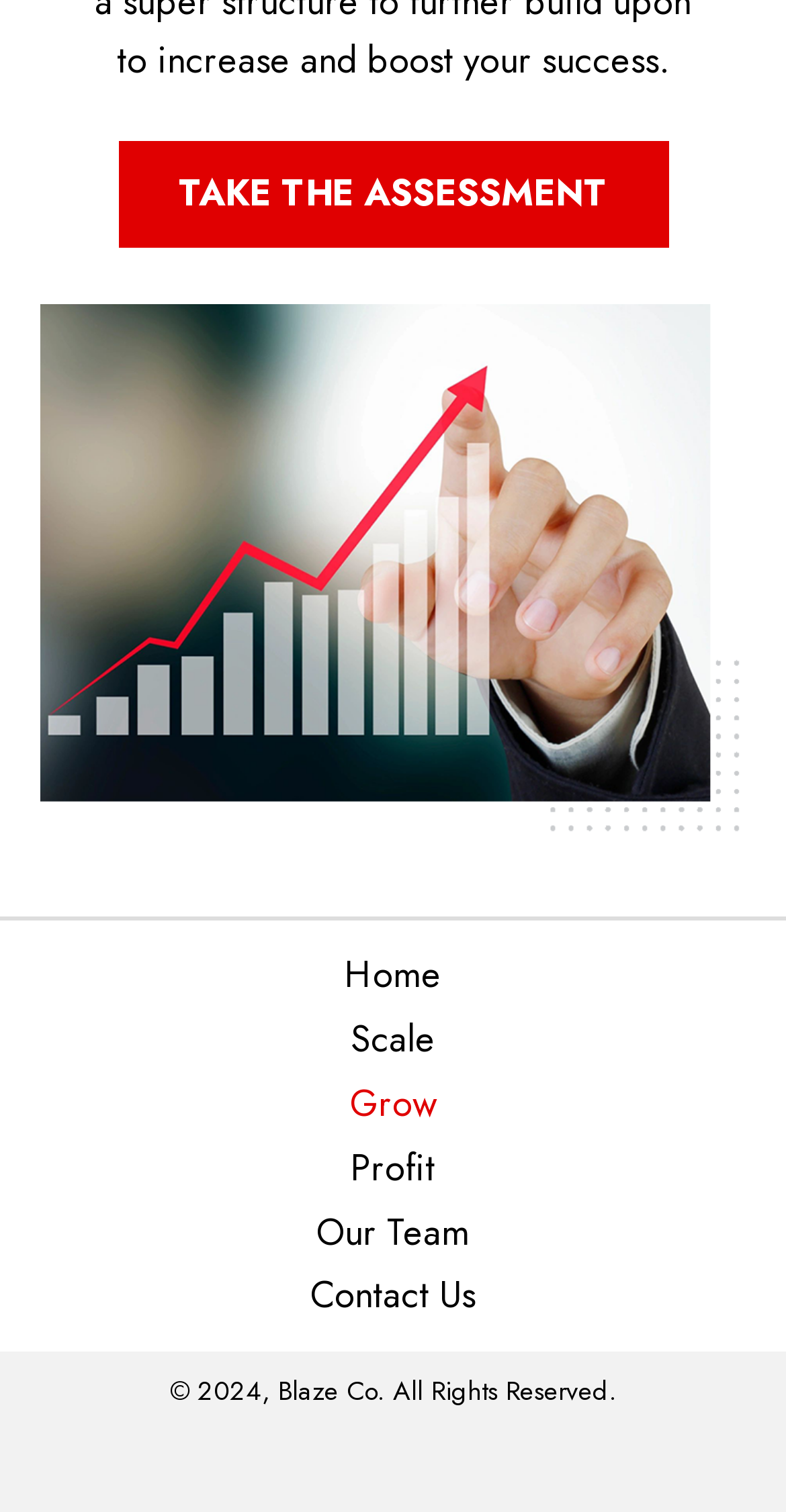What is the company name mentioned at the bottom?
Give a single word or phrase as your answer by examining the image.

Blaze Co.